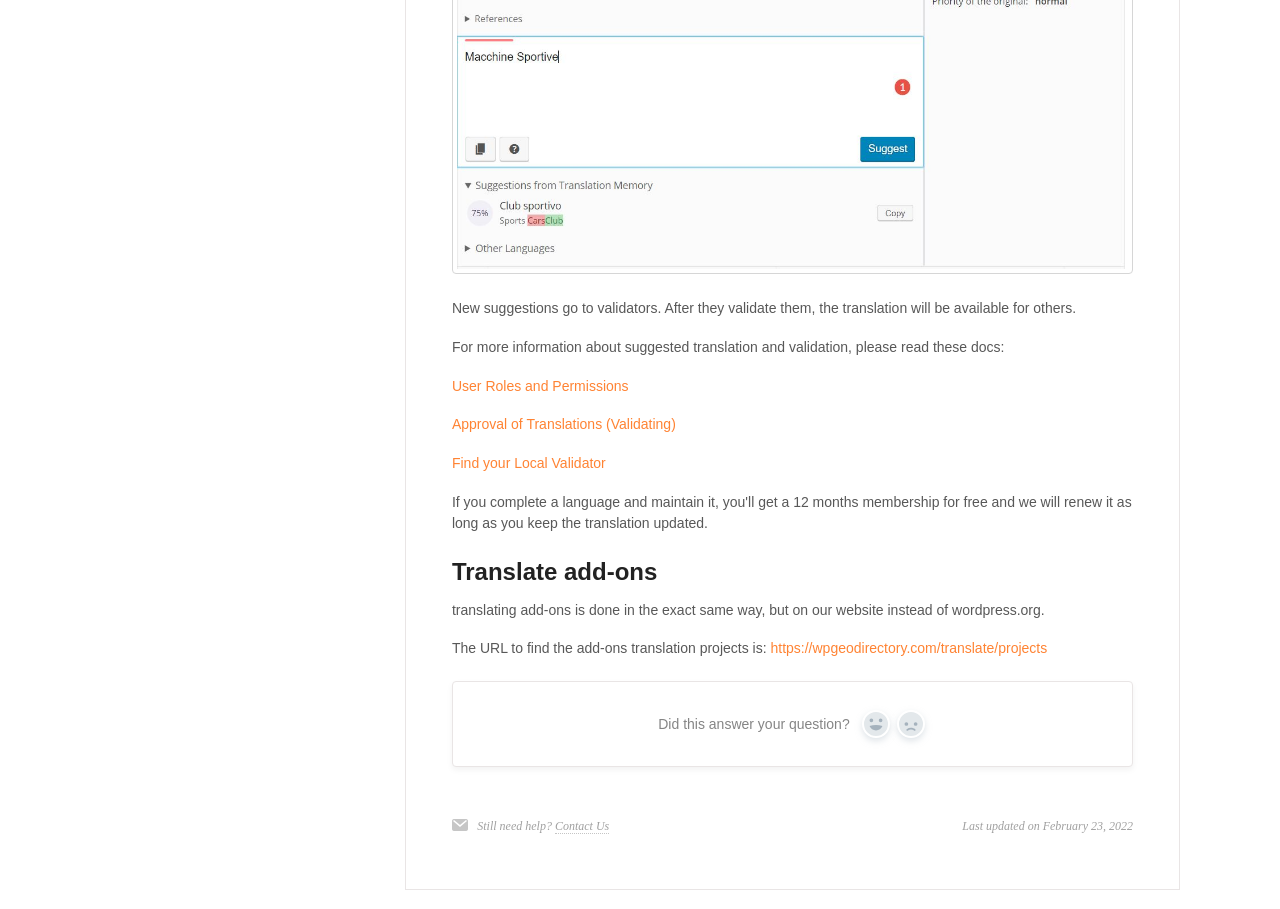When was this webpage last updated?
Answer the question in a detailed and comprehensive manner.

The webpage provides a timestamp at the bottom, which indicates that it was last updated on February 23, 2022.